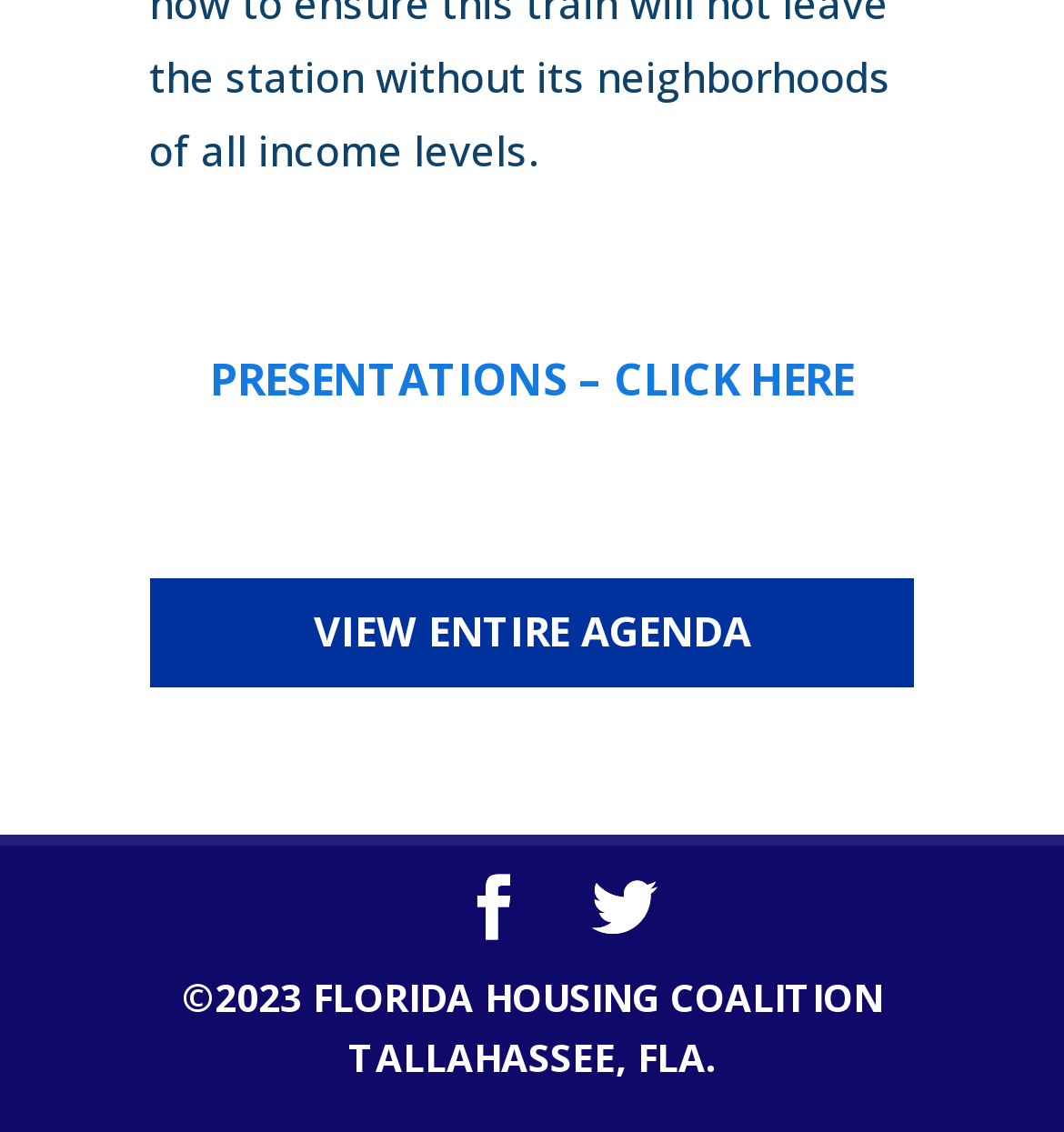What is the location of the organization?
Please provide a detailed and thorough answer to the question.

I found the location by looking at the StaticText element at the bottom of the page, which says 'TALLAHASSEE, FLA.'. This is the location of the organization.